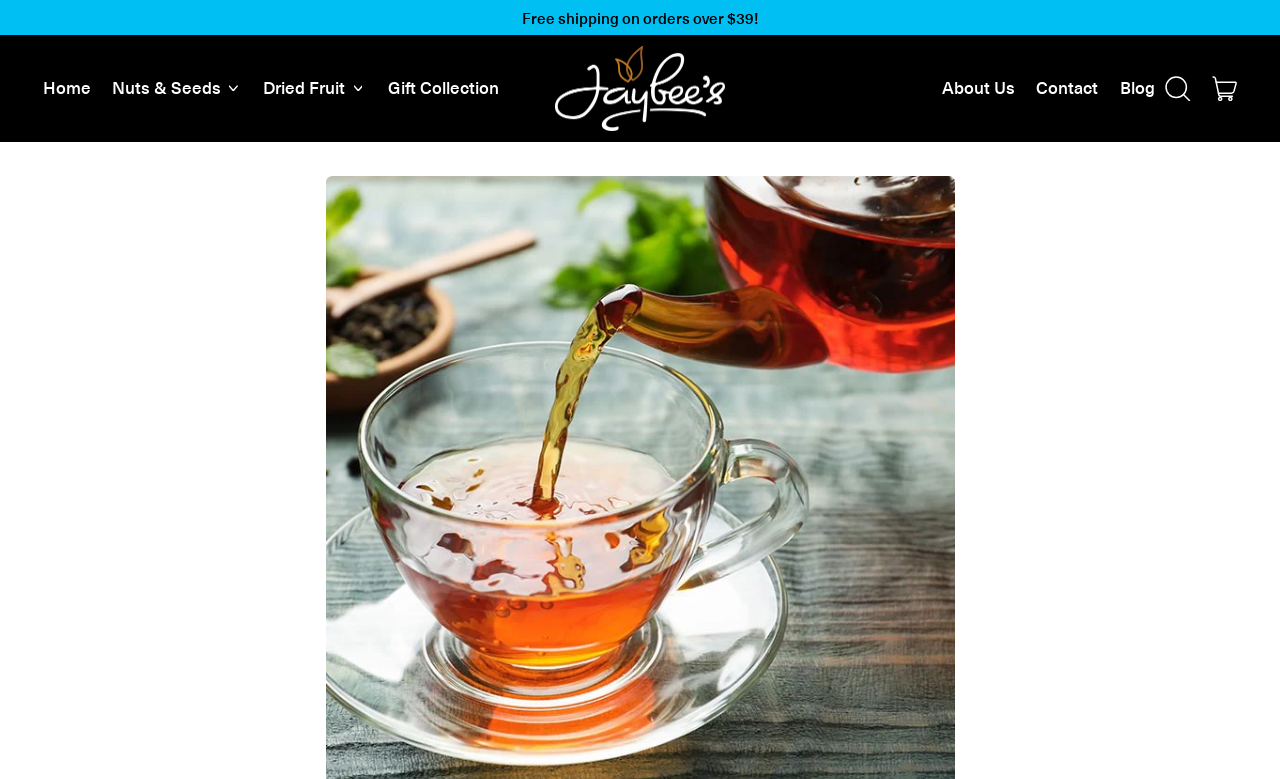Provide a brief response using a word or short phrase to this question:
Is there a cart function on the website?

Yes